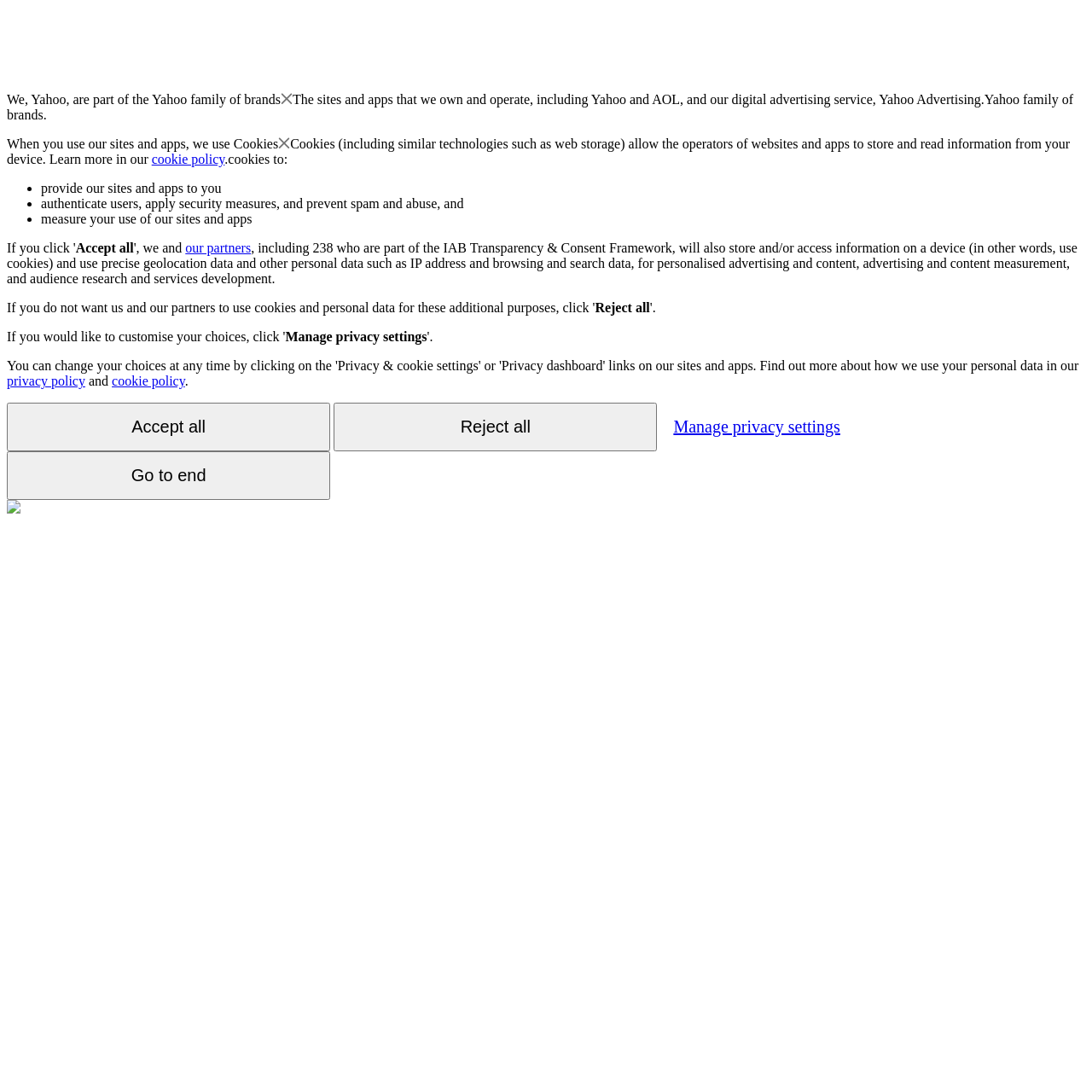Please find and report the bounding box coordinates of the element to click in order to perform the following action: "Search using the search form toggle button". The coordinates should be expressed as four float numbers between 0 and 1, in the format [left, top, right, bottom].

None